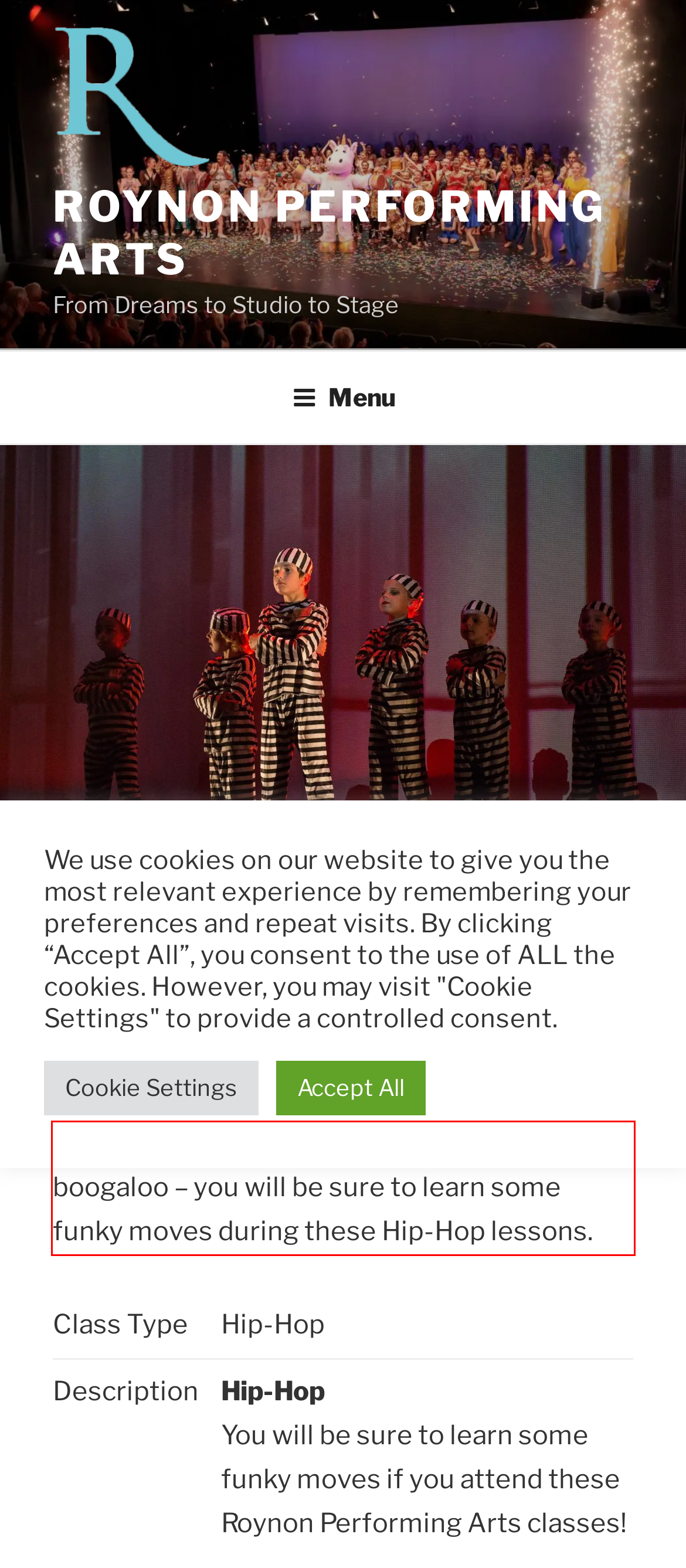Using the provided webpage screenshot, recognize the text content in the area marked by the red bounding box.

From locking and popping to whacking and boogaloo – you will be sure to learn some funky moves during these Hip-Hop lessons.